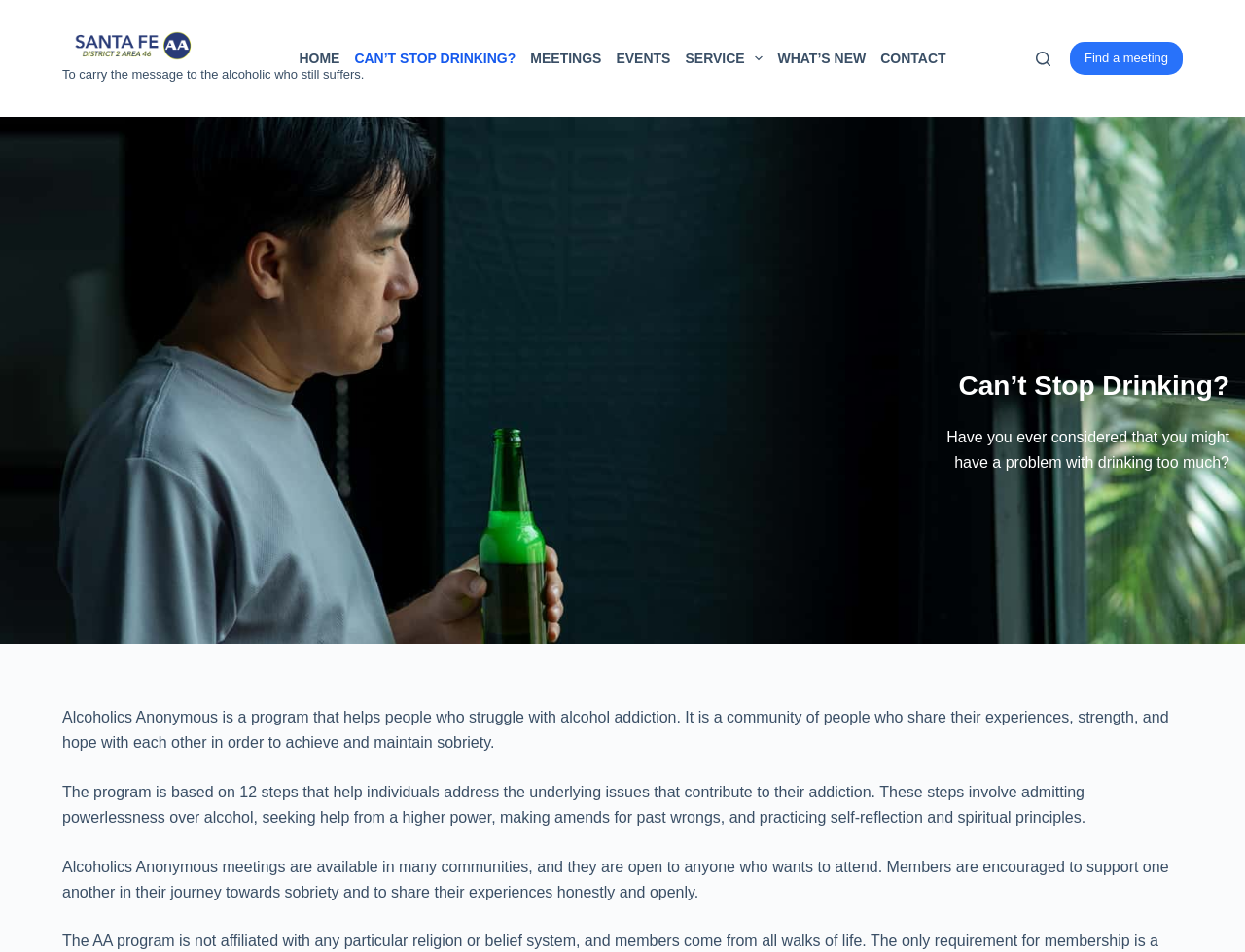Please specify the bounding box coordinates of the element that should be clicked to execute the given instruction: 'Skip to content'. Ensure the coordinates are four float numbers between 0 and 1, expressed as [left, top, right, bottom].

[0.0, 0.0, 0.031, 0.02]